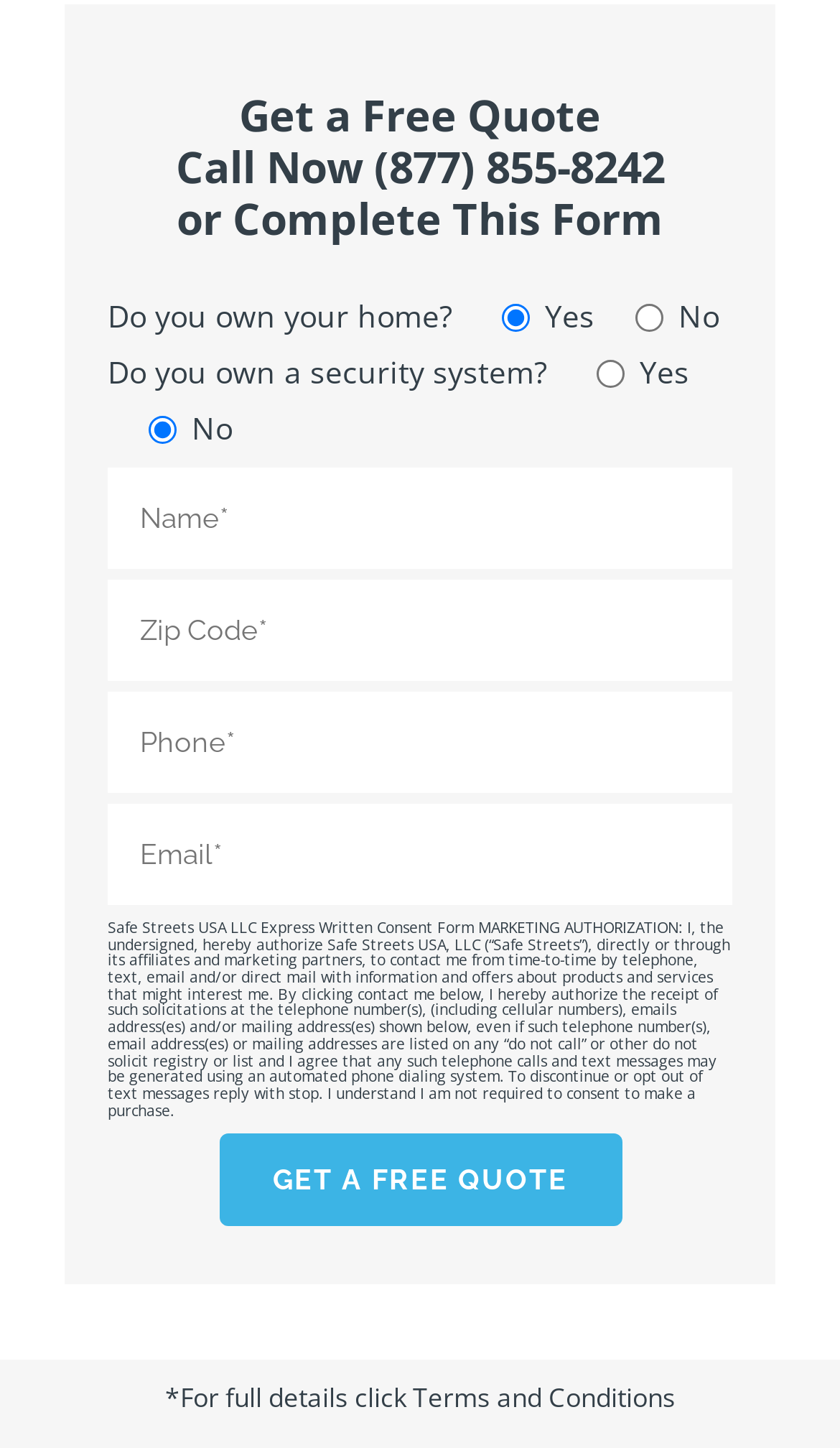Ascertain the bounding box coordinates for the UI element detailed here: "parent_node: No name="your_home" value="No"". The coordinates should be provided as [left, top, right, bottom] with each value being a float between 0 and 1.

[0.756, 0.21, 0.79, 0.229]